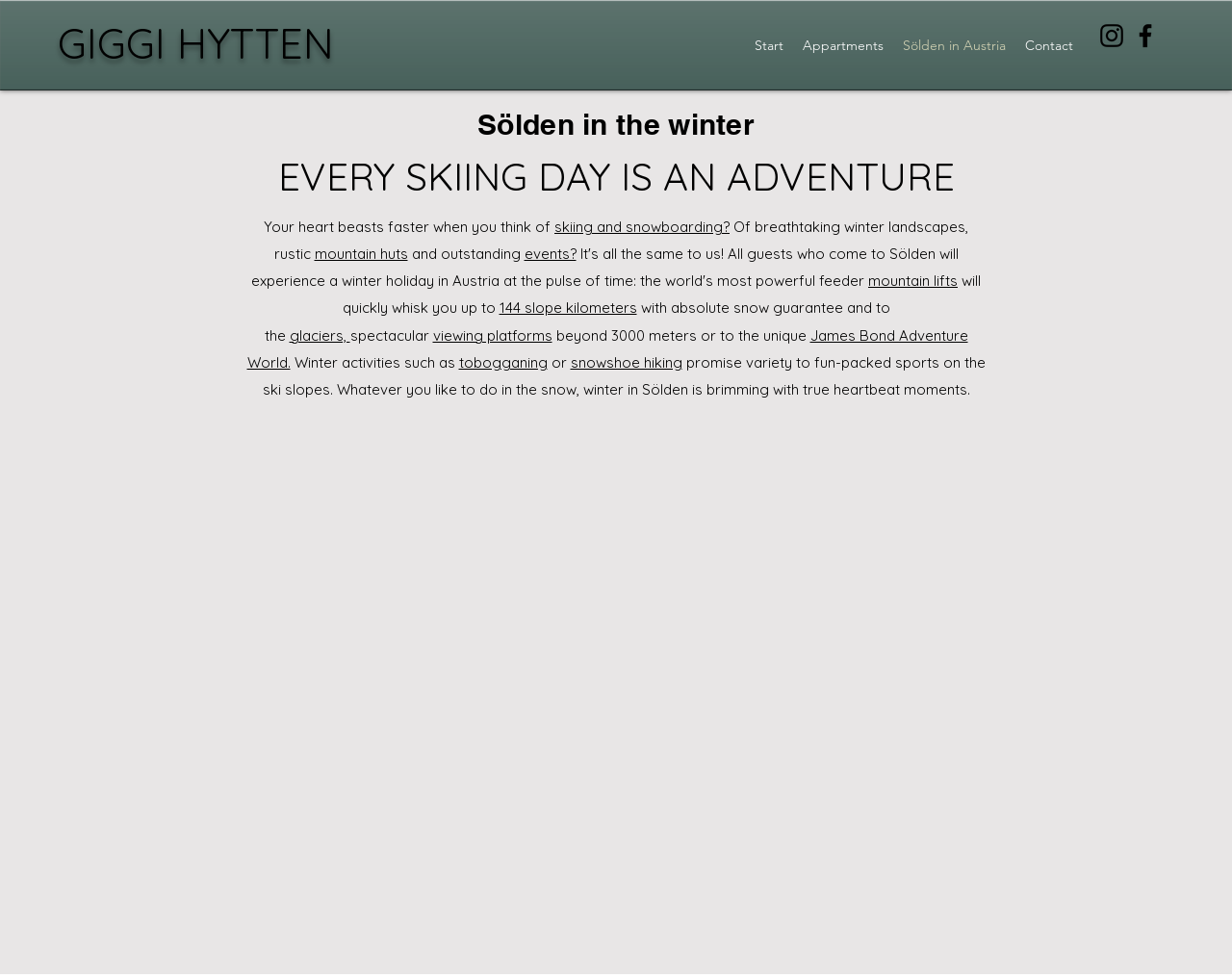Provide the bounding box coordinates of the area you need to click to execute the following instruction: "Click on the 'GIGGI HYTTEN' link".

[0.047, 0.018, 0.271, 0.071]